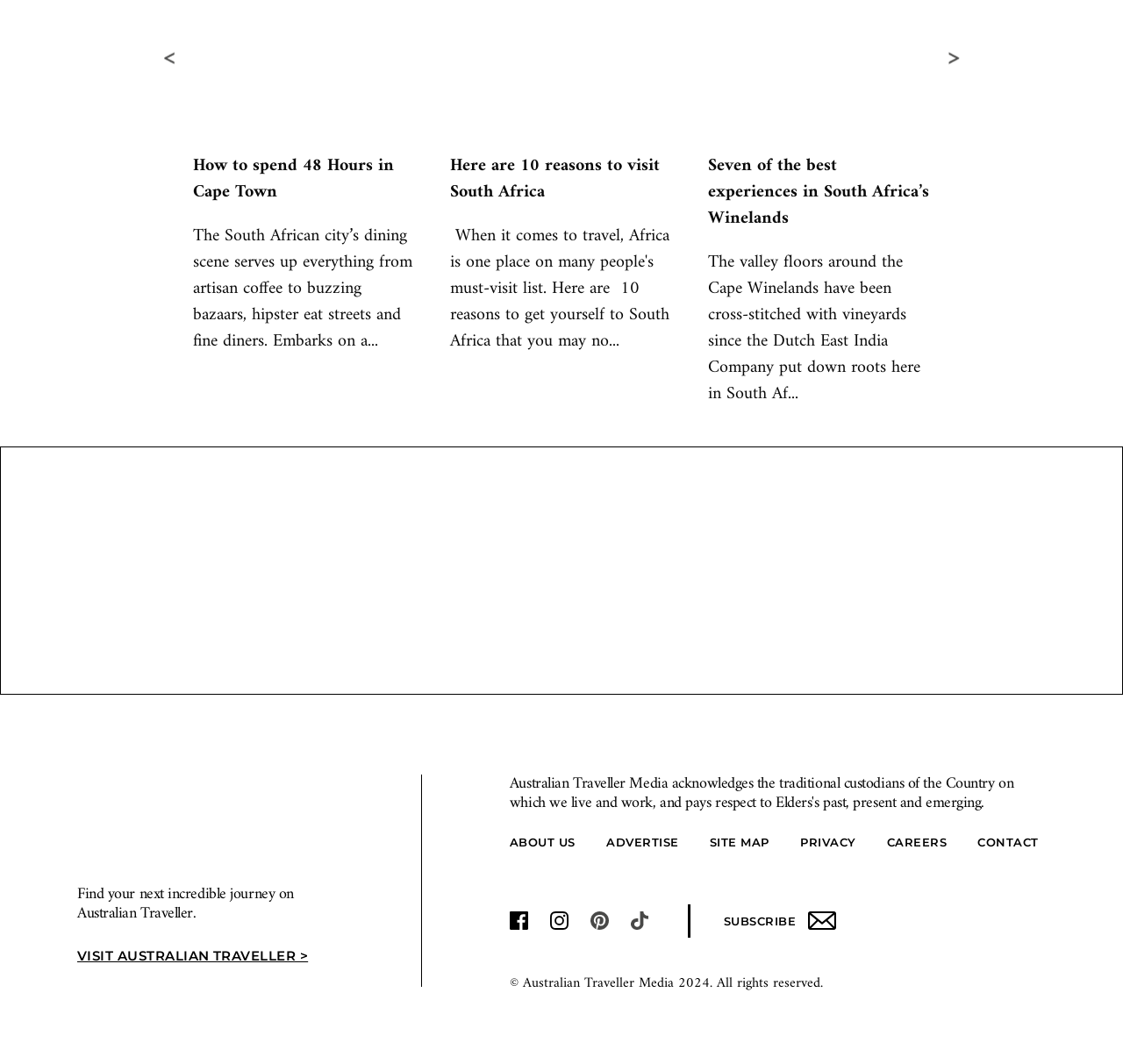What is the copyright information of the webpage?
Offer a detailed and exhaustive answer to the question.

The copyright information of the webpage is located at the bottom of the webpage and states '© Australian Traveller Media 2024. All rights reserved.' This suggests that the webpage and its content are owned and copyrighted by Australian Traveller Media.